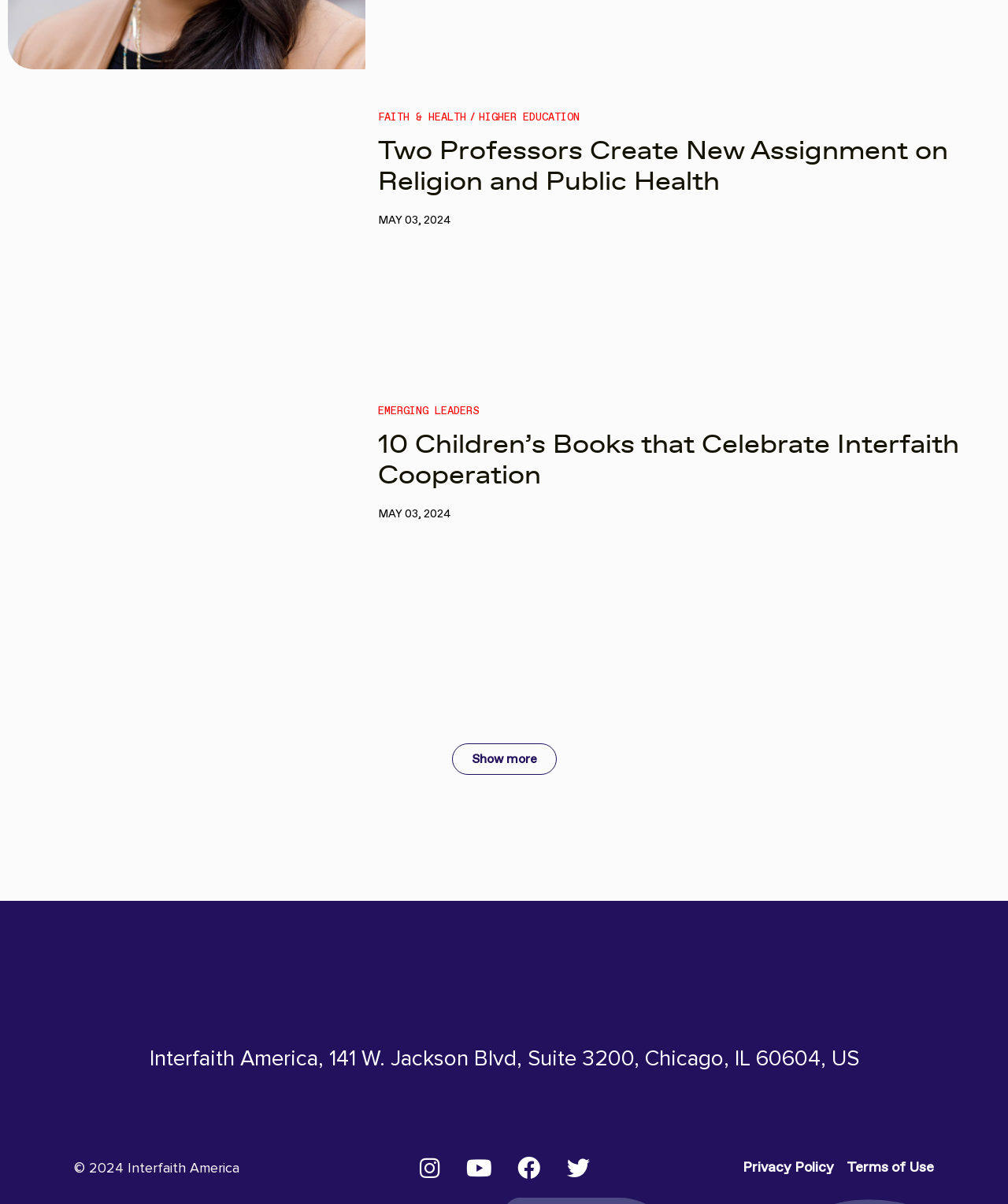Can you look at the image and give a comprehensive answer to the question:
How many buttons are there on the webpage?

I looked at the entire webpage and found only one button, which is the 'Show more' button. Therefore, there is only 1 button on the webpage.